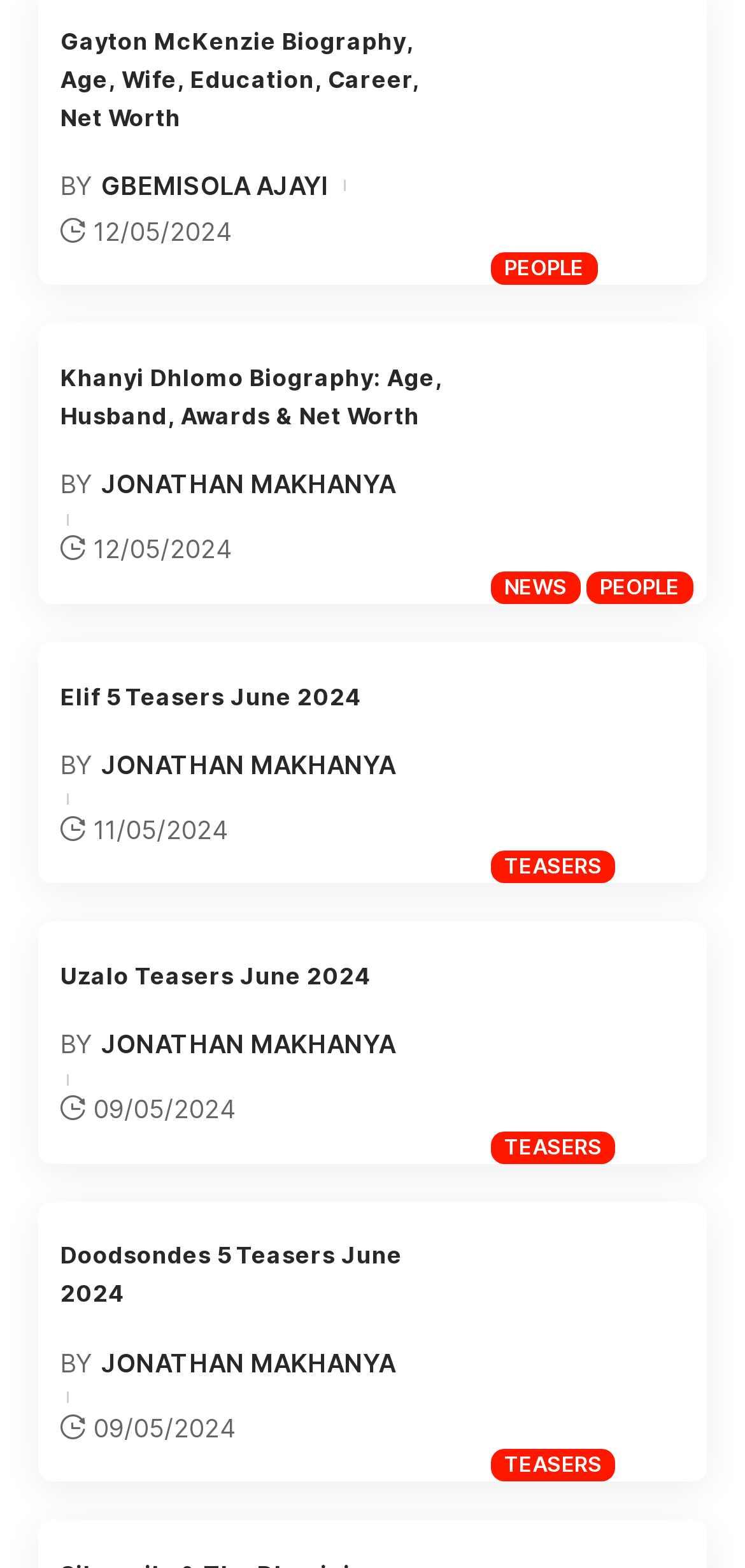Identify the bounding box coordinates of the region that needs to be clicked to carry out this instruction: "View Khanyi Dhlomo's profile". Provide these coordinates as four float numbers ranging from 0 to 1, i.e., [left, top, right, bottom].

[0.641, 0.206, 0.949, 0.385]